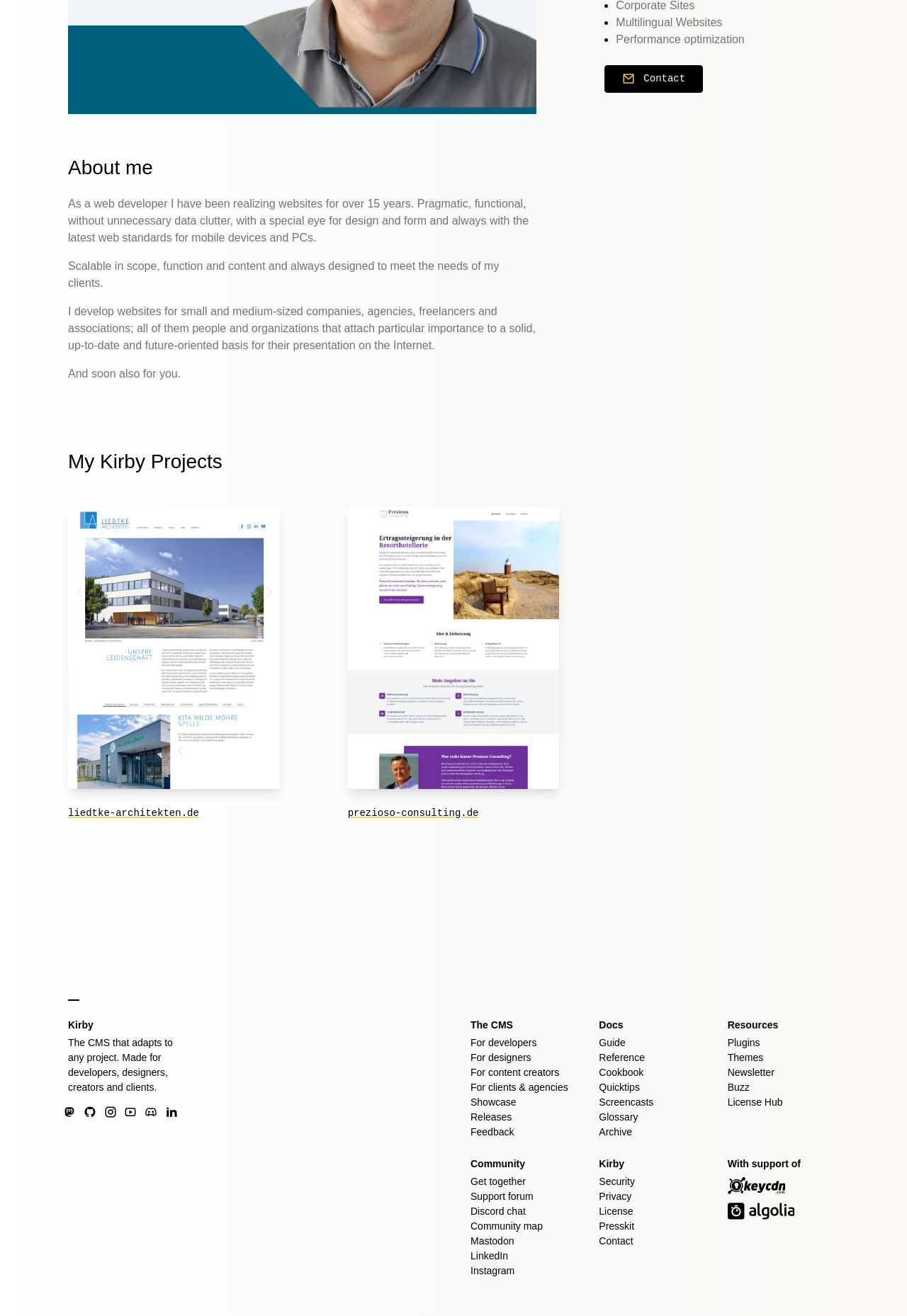Bounding box coordinates are specified in the format (top-left x, top-left y, bottom-right x, bottom-right y). All values are floating point numbers bounded between 0 and 1. Please provide the bounding box coordinate of the region this sentence describes: Newsletter

[0.802, 0.81, 0.925, 0.821]